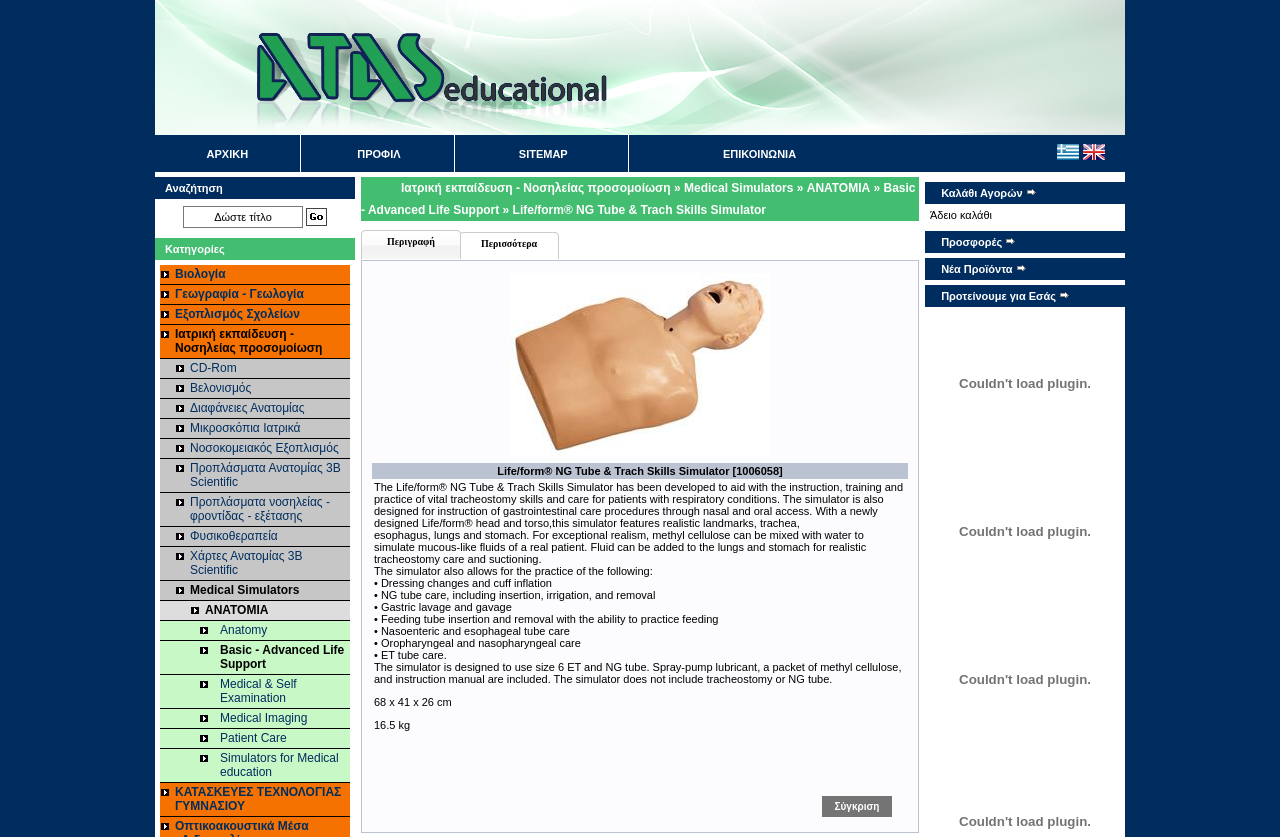Respond to the following question with a brief word or phrase:
What is the size of the Life/form NG Tube & Trach Skills Simulator?

68 x 41 x 26 cm